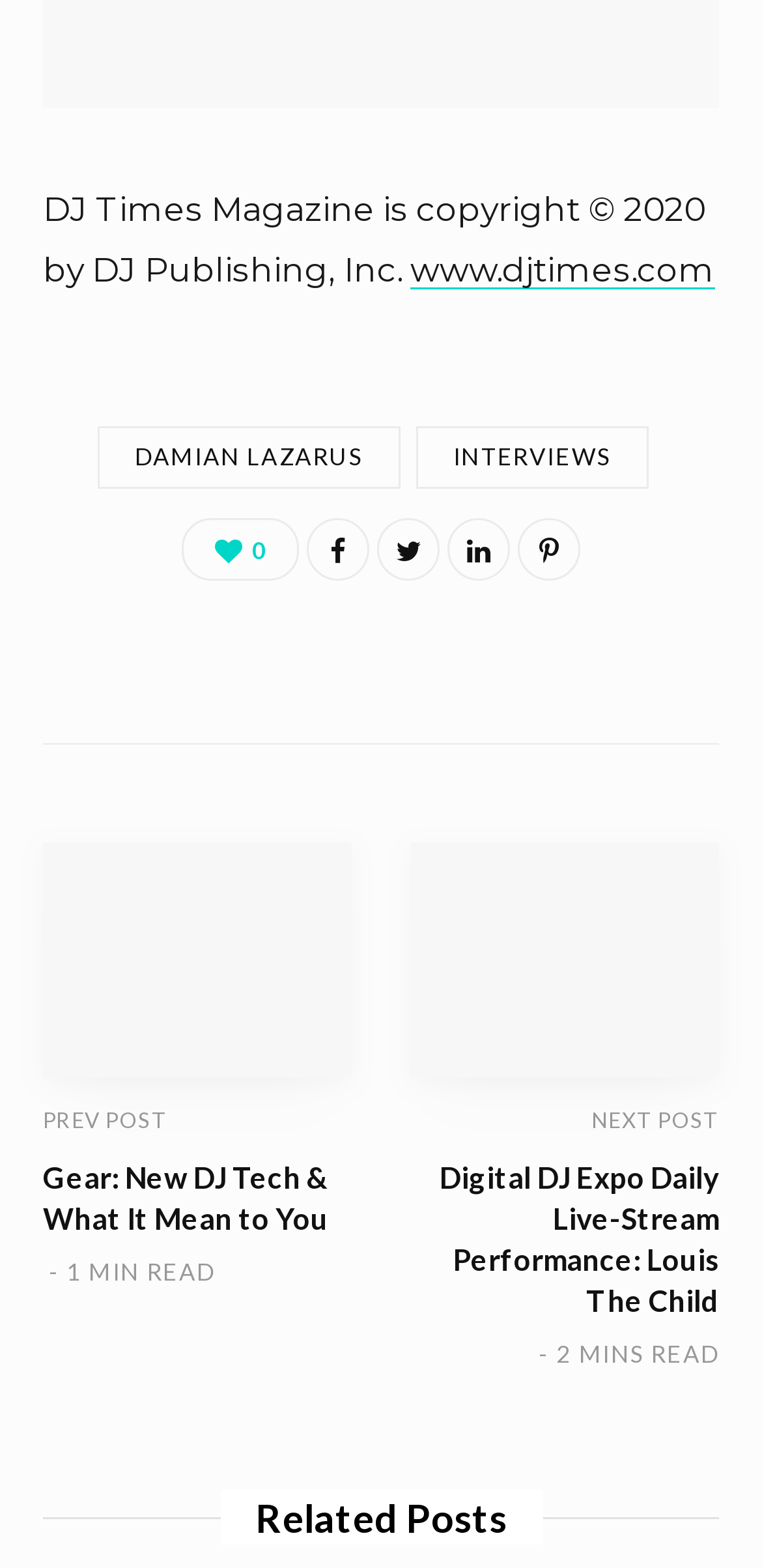Please identify the bounding box coordinates of the clickable region that I should interact with to perform the following instruction: "watch Louis The Child's live-stream performance". The coordinates should be expressed as four float numbers between 0 and 1, i.e., [left, top, right, bottom].

[0.577, 0.739, 0.944, 0.84]